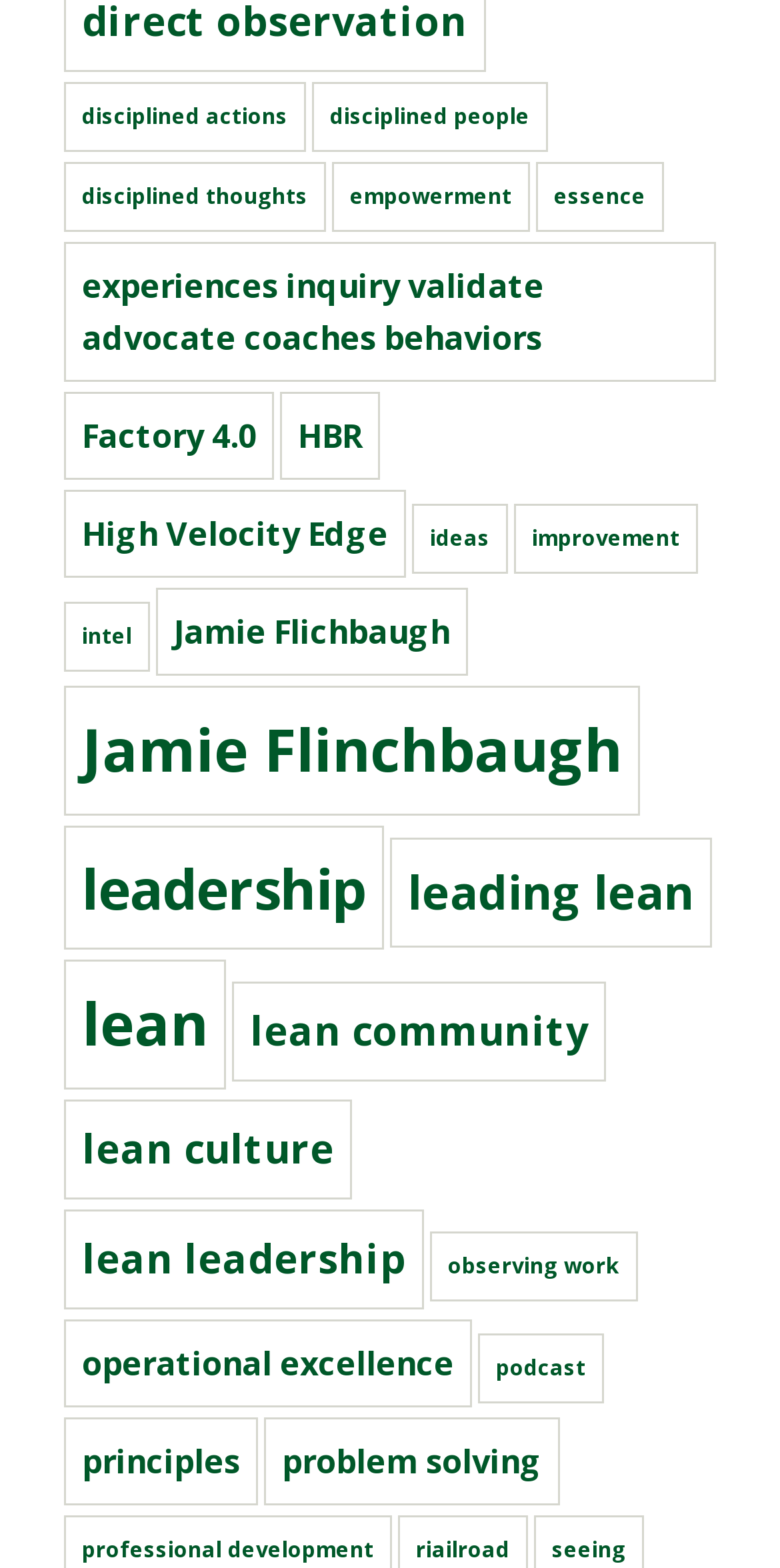Specify the bounding box coordinates of the element's region that should be clicked to achieve the following instruction: "learn about lean leadership". The bounding box coordinates consist of four float numbers between 0 and 1, in the format [left, top, right, bottom].

[0.082, 0.772, 0.544, 0.835]